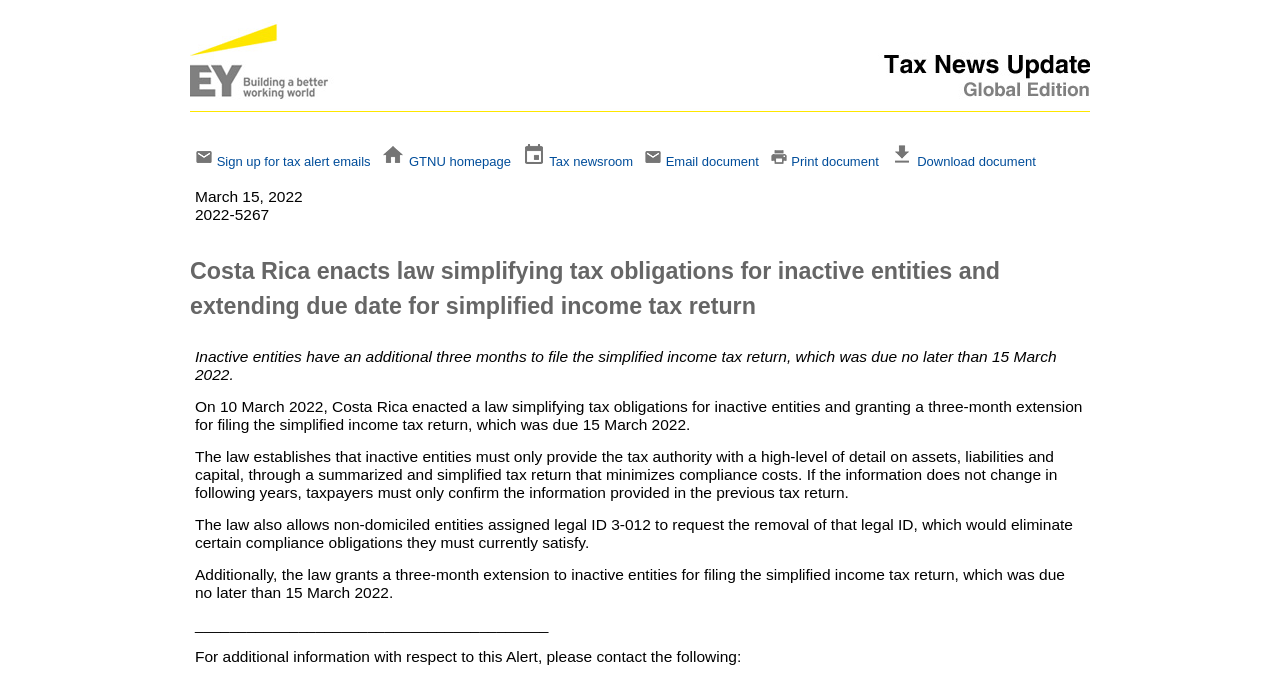Identify the bounding box coordinates for the region to click in order to carry out this instruction: "Download document". Provide the coordinates using four float numbers between 0 and 1, formatted as [left, top, right, bottom].

[0.717, 0.226, 0.809, 0.249]